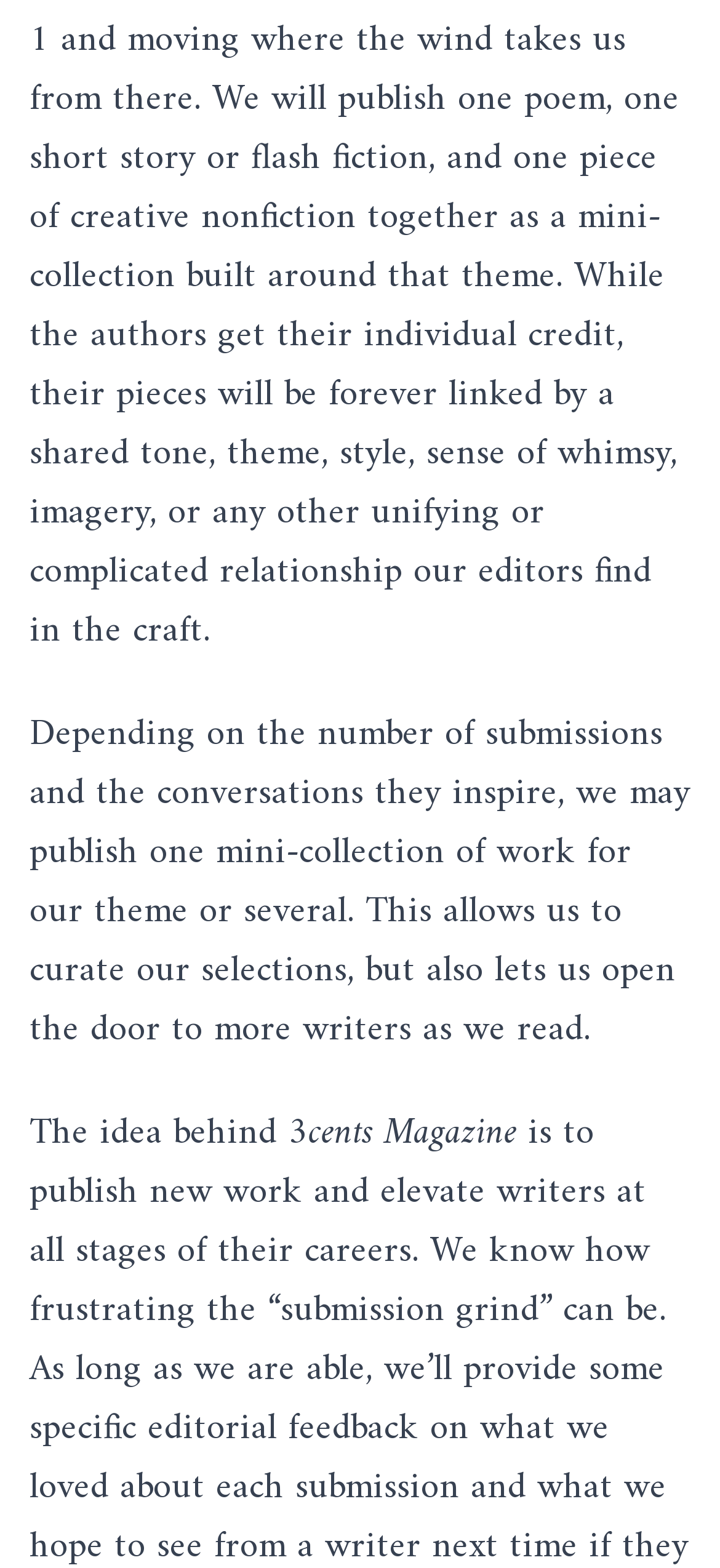What is the purpose of the 'Submit' link?
Please look at the screenshot and answer using one word or phrase.

To submit work